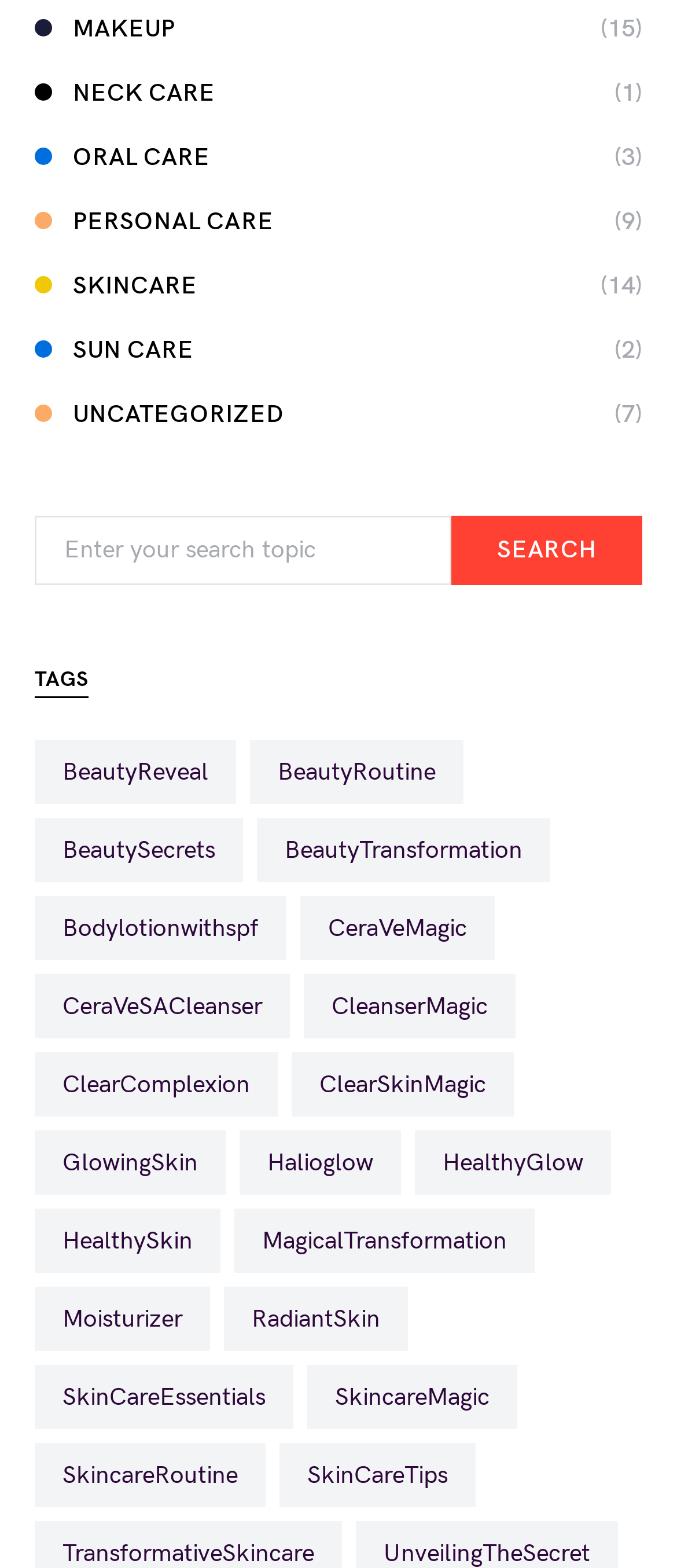Identify the bounding box of the UI component described as: "BeautyReveal".

[0.051, 0.471, 0.349, 0.512]